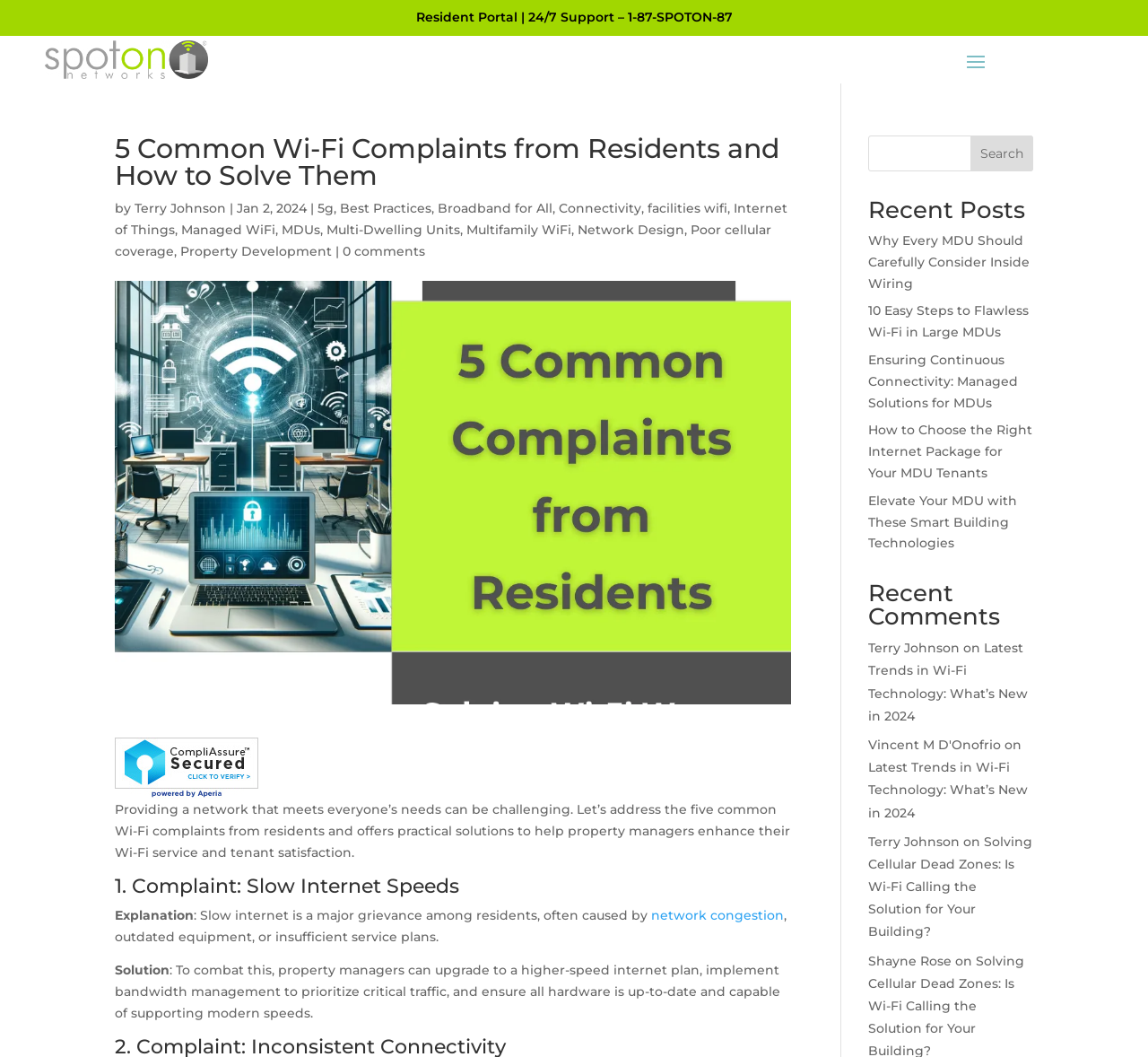How many recent comments are there on the webpage?
Answer with a single word or short phrase according to what you see in the image.

3